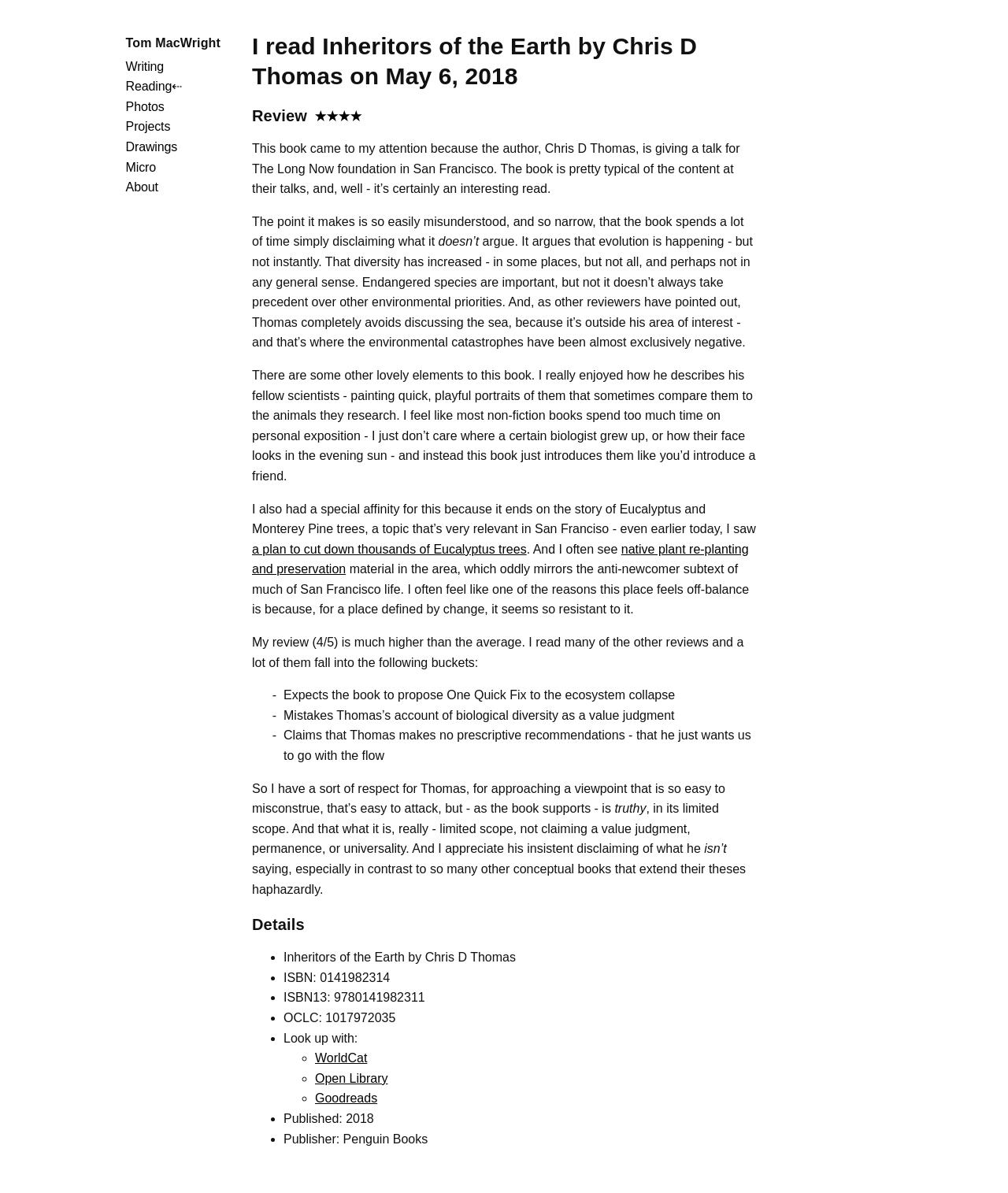Identify the bounding box coordinates of the area you need to click to perform the following instruction: "Read the review of 'Inheritors of the Earth'".

[0.25, 0.026, 0.75, 0.076]